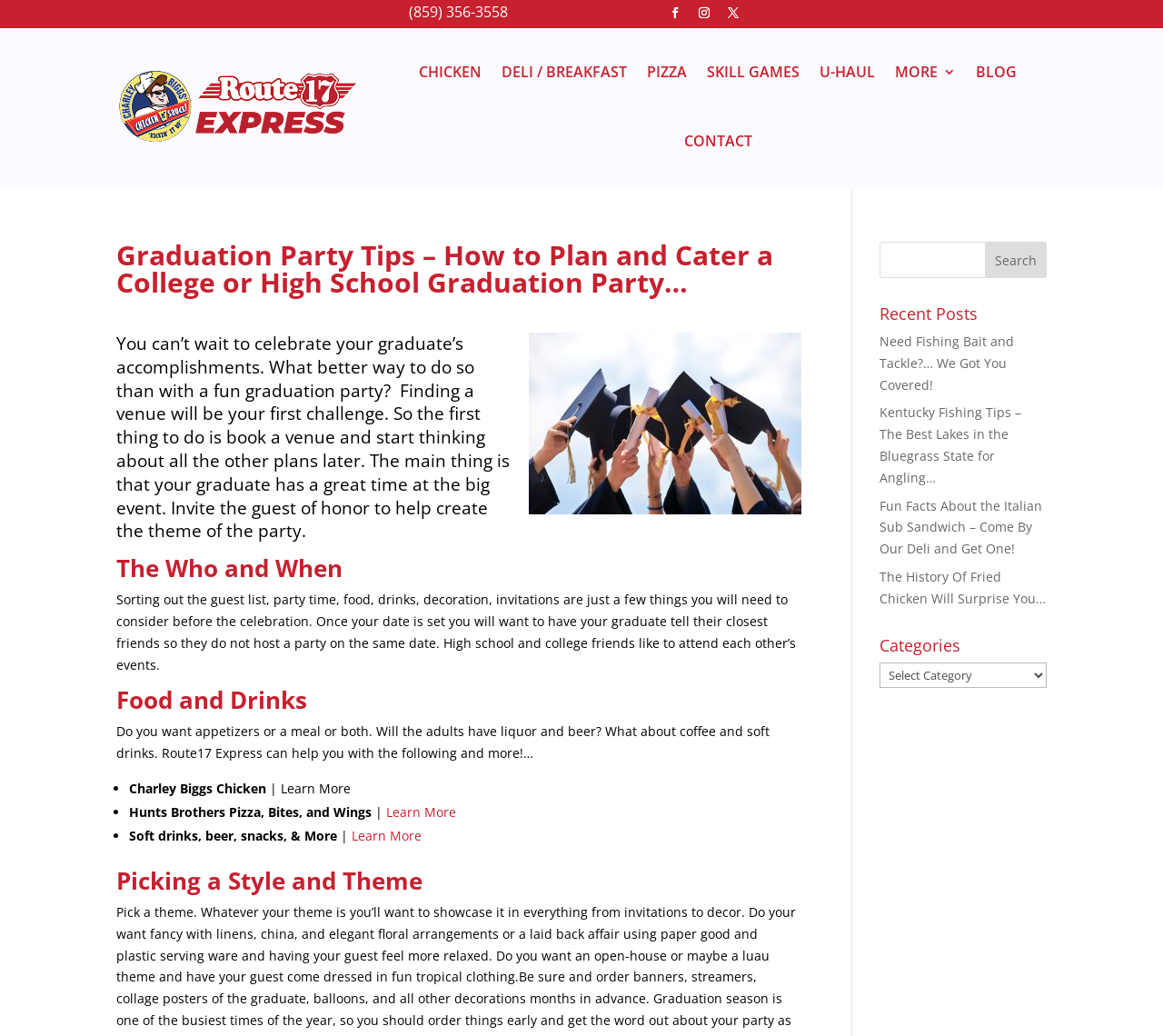Using a single word or phrase, answer the following question: 
What is the theme of the party mentioned in the first paragraph?

Graduation party